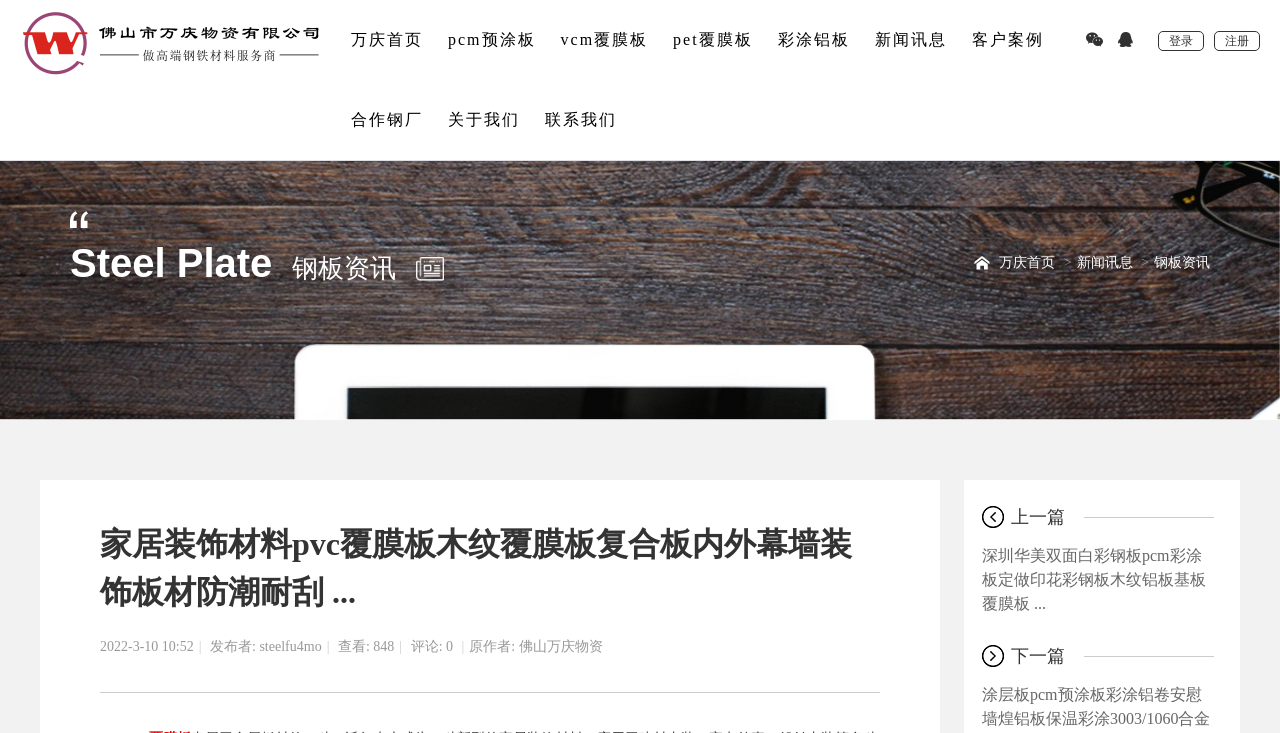Please give a concise answer to this question using a single word or phrase: 
How many views does the news article have?

848